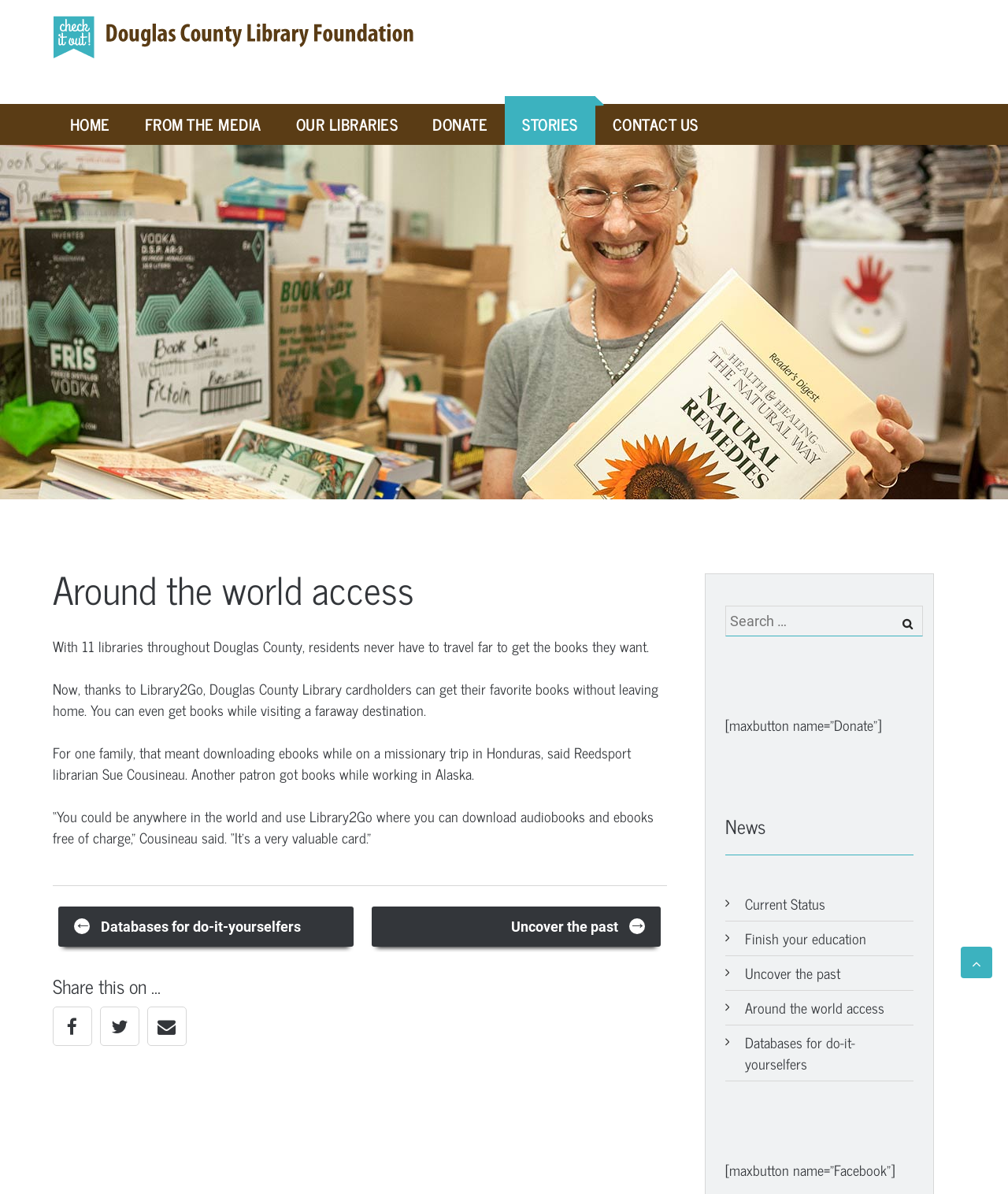Identify the bounding box of the UI element that matches this description: "parent_node: Search for: value="Search"".

[0.864, 0.508, 0.906, 0.543]